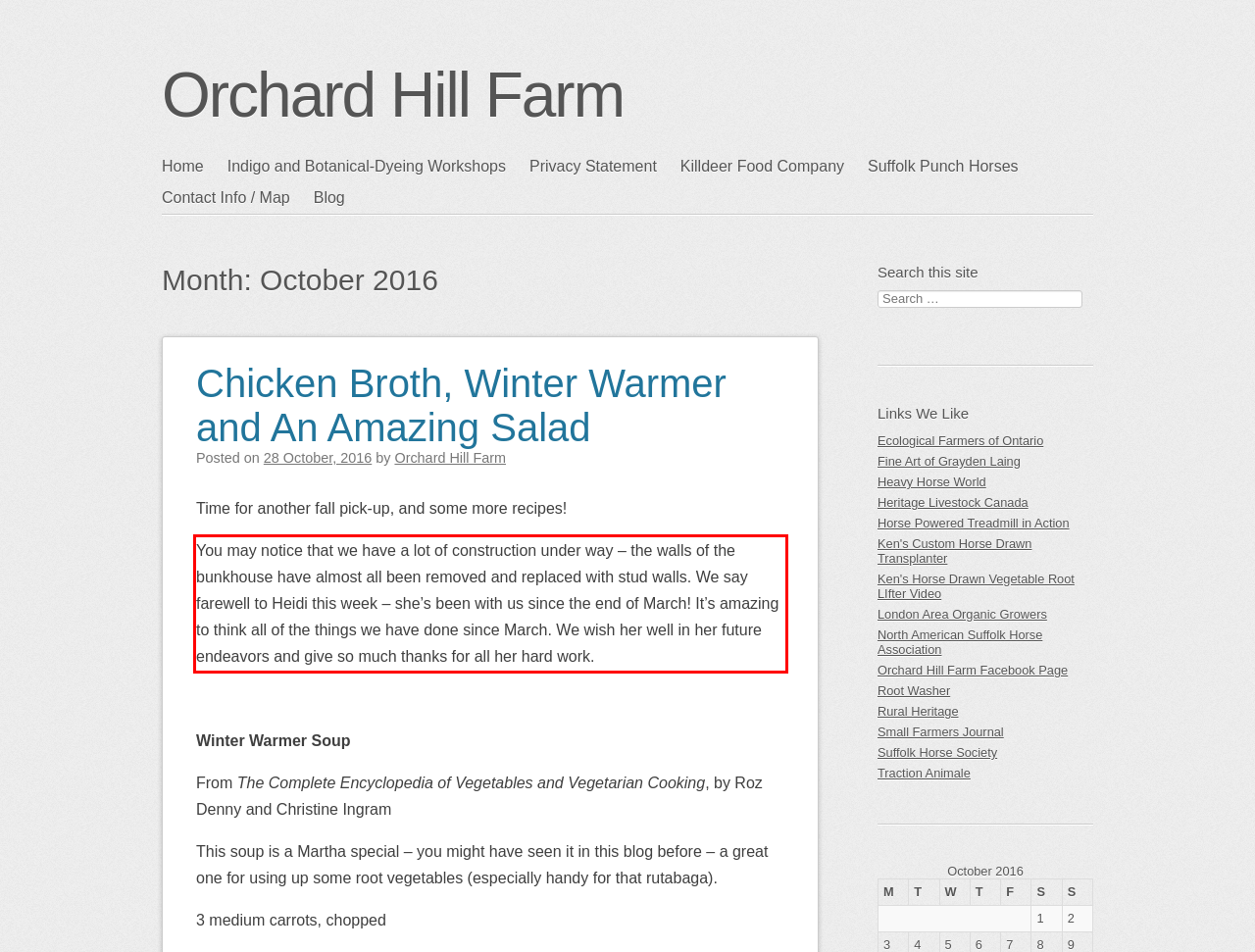You are given a screenshot of a webpage with a UI element highlighted by a red bounding box. Please perform OCR on the text content within this red bounding box.

You may notice that we have a lot of construction under way – the walls of the bunkhouse have almost all been removed and replaced with stud walls. We say farewell to Heidi this week – she’s been with us since the end of March! It’s amazing to think all of the things we have done since March. We wish her well in her future endeavors and give so much thanks for all her hard work.